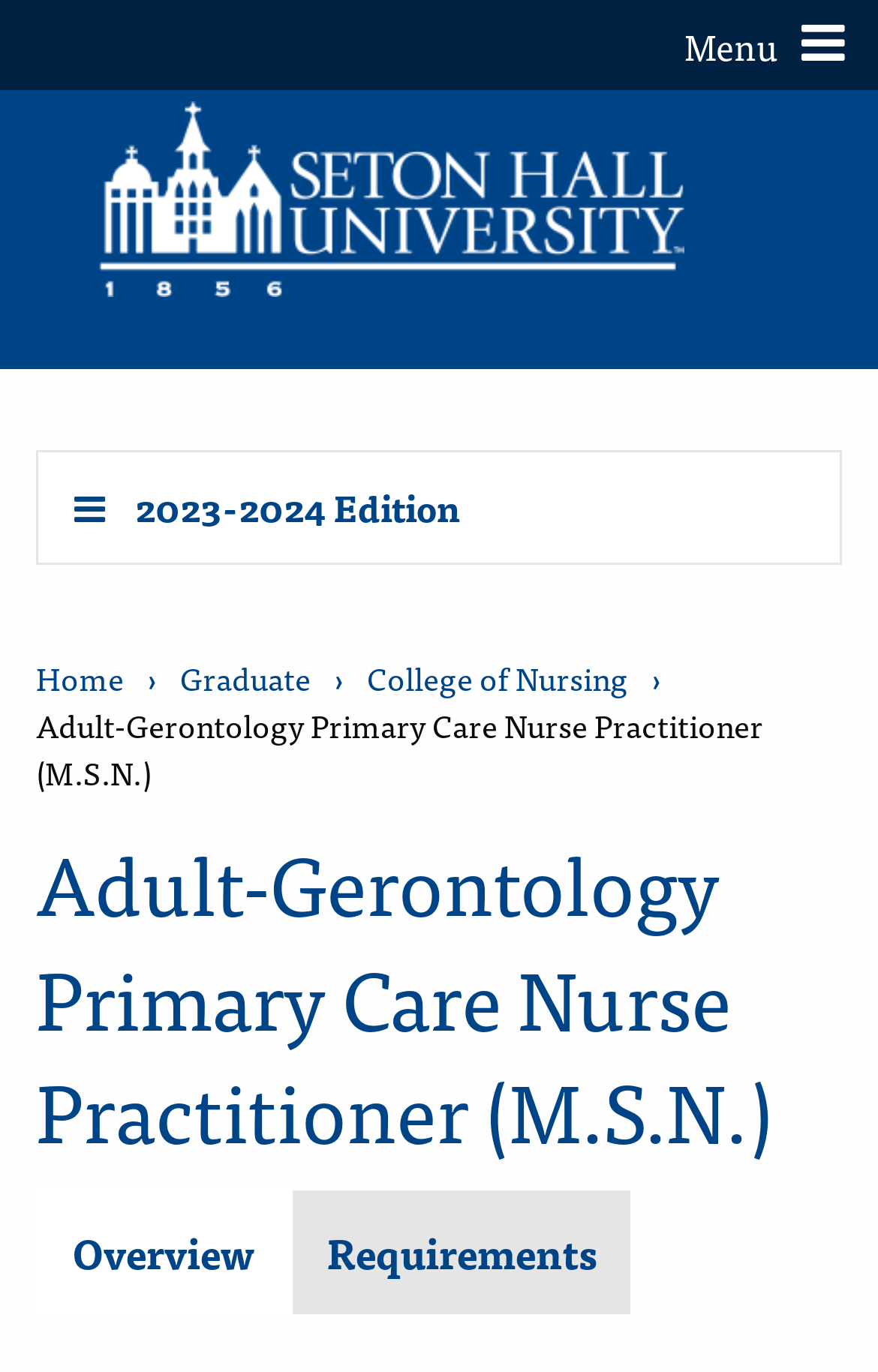What is the purpose of the 'Toggle Menu' button?
Using the information from the image, provide a comprehensive answer to the question.

The purpose of the 'Toggle Menu' button can be inferred from its attribute 'controls: navigation', which suggests that it is used to control the navigation section of the webpage.